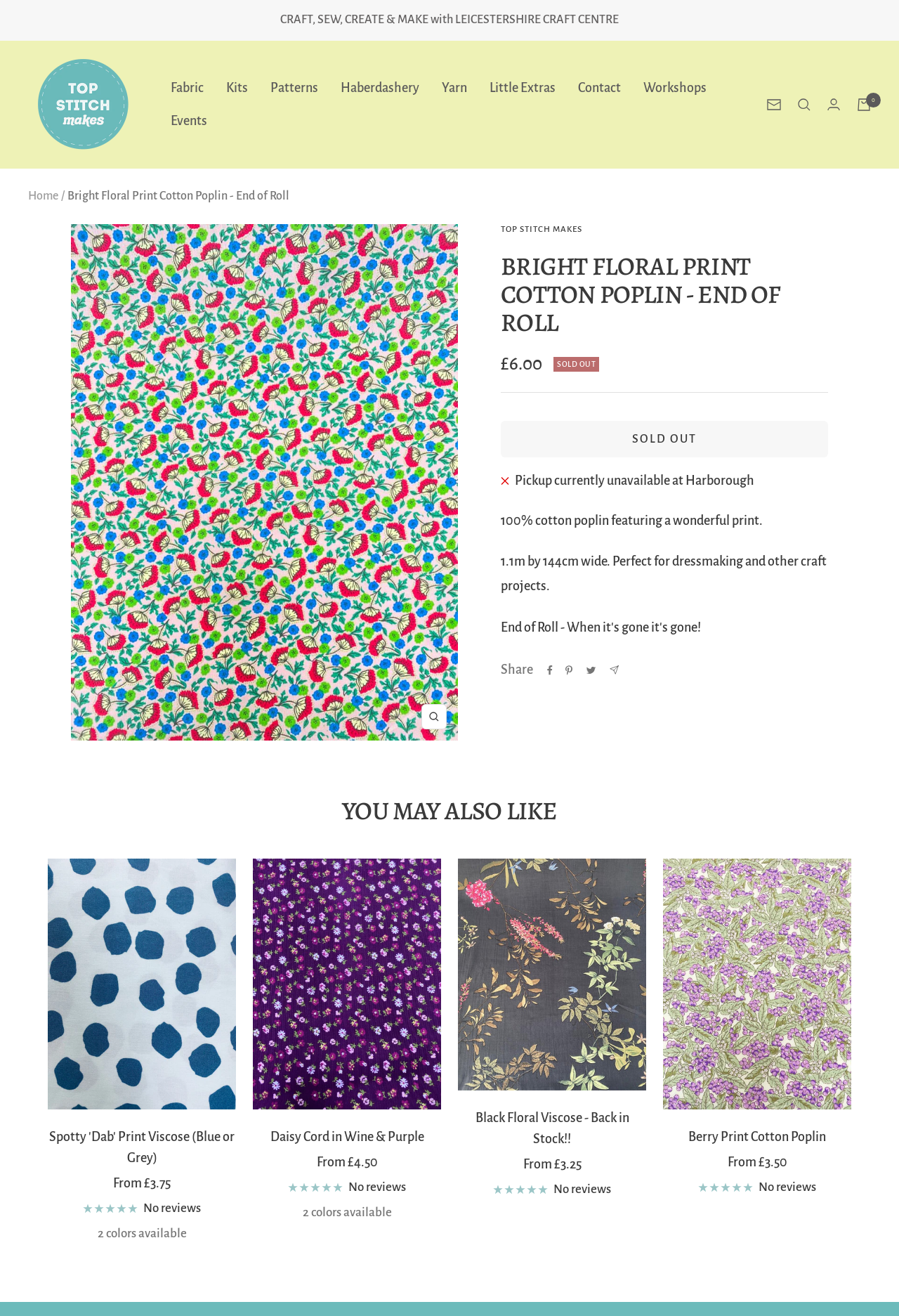Could you specify the bounding box coordinates for the clickable section to complete the following instruction: "Click on Fabric"?

[0.19, 0.058, 0.227, 0.076]